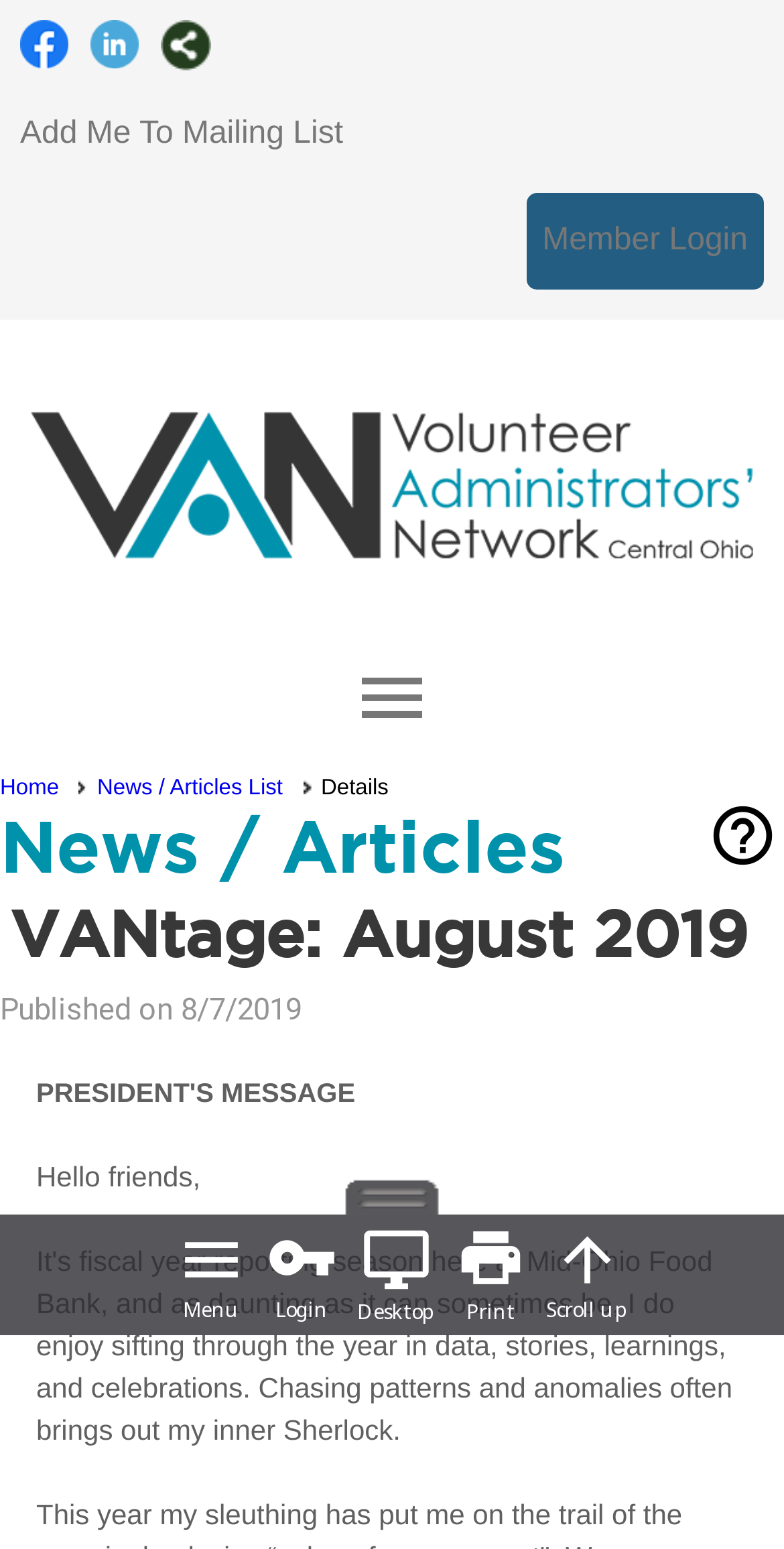Please identify the bounding box coordinates of the area that needs to be clicked to fulfill the following instruction: "Visit us on Facebook."

[0.026, 0.013, 0.09, 0.045]